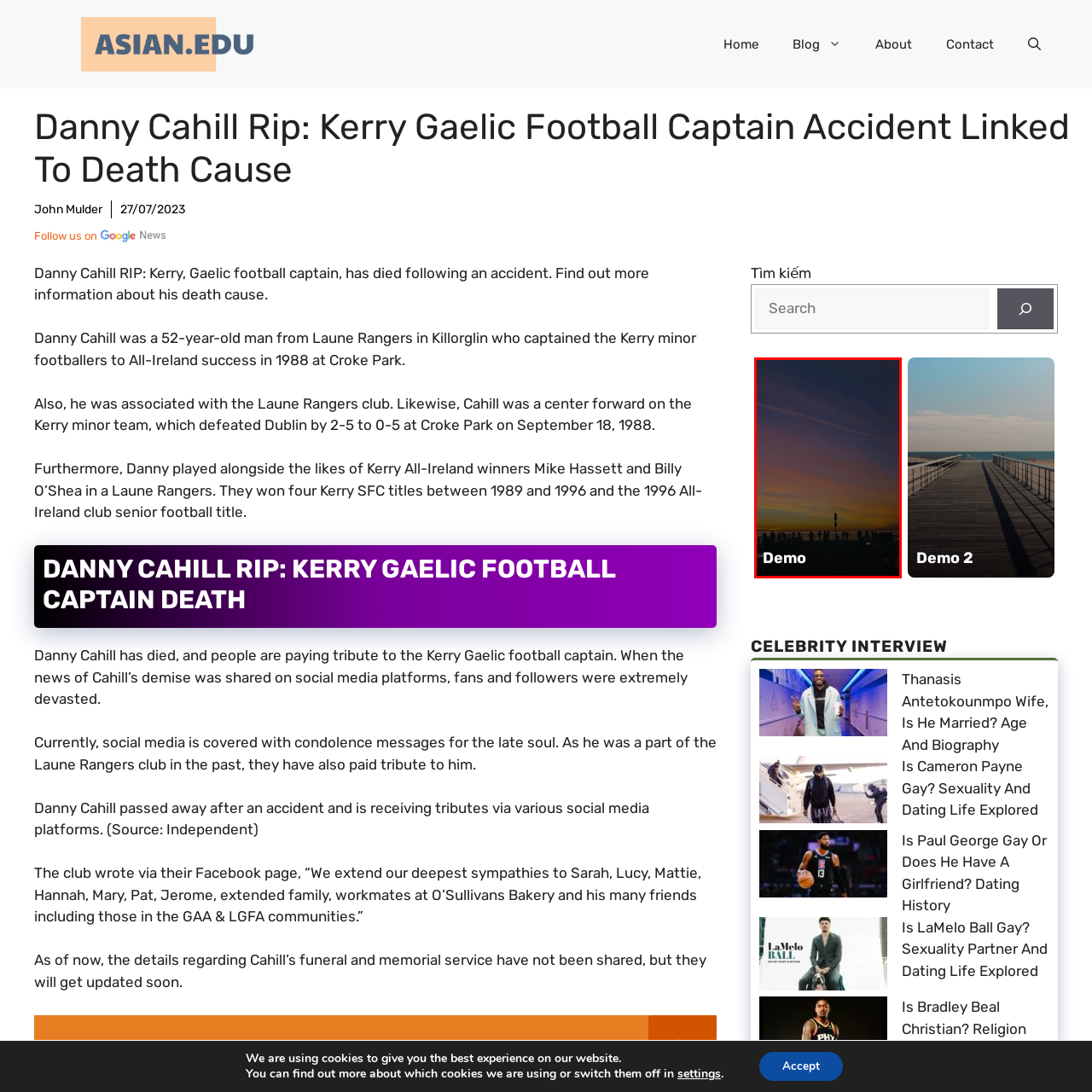Offer a comprehensive narrative for the image inside the red bounding box.

The image captures a serene twilight scene at a scenic pier, where silhouettes of people can be seen gathering along the railing, enjoying the breathtaking view of the horizon. The backdrop showcases a stunning gradient of colors in the sky, ranging from deep blues to vibrant oranges and pinks, indicative of sunset. A slender pole stands in the center, perhaps marking a safety point, adding a touch of contrast to the picturesque seaside atmosphere. This evocative scene, marked simply with the label "Demo," invites viewers to appreciate the tranquility and beauty of nature as day transitions to night.